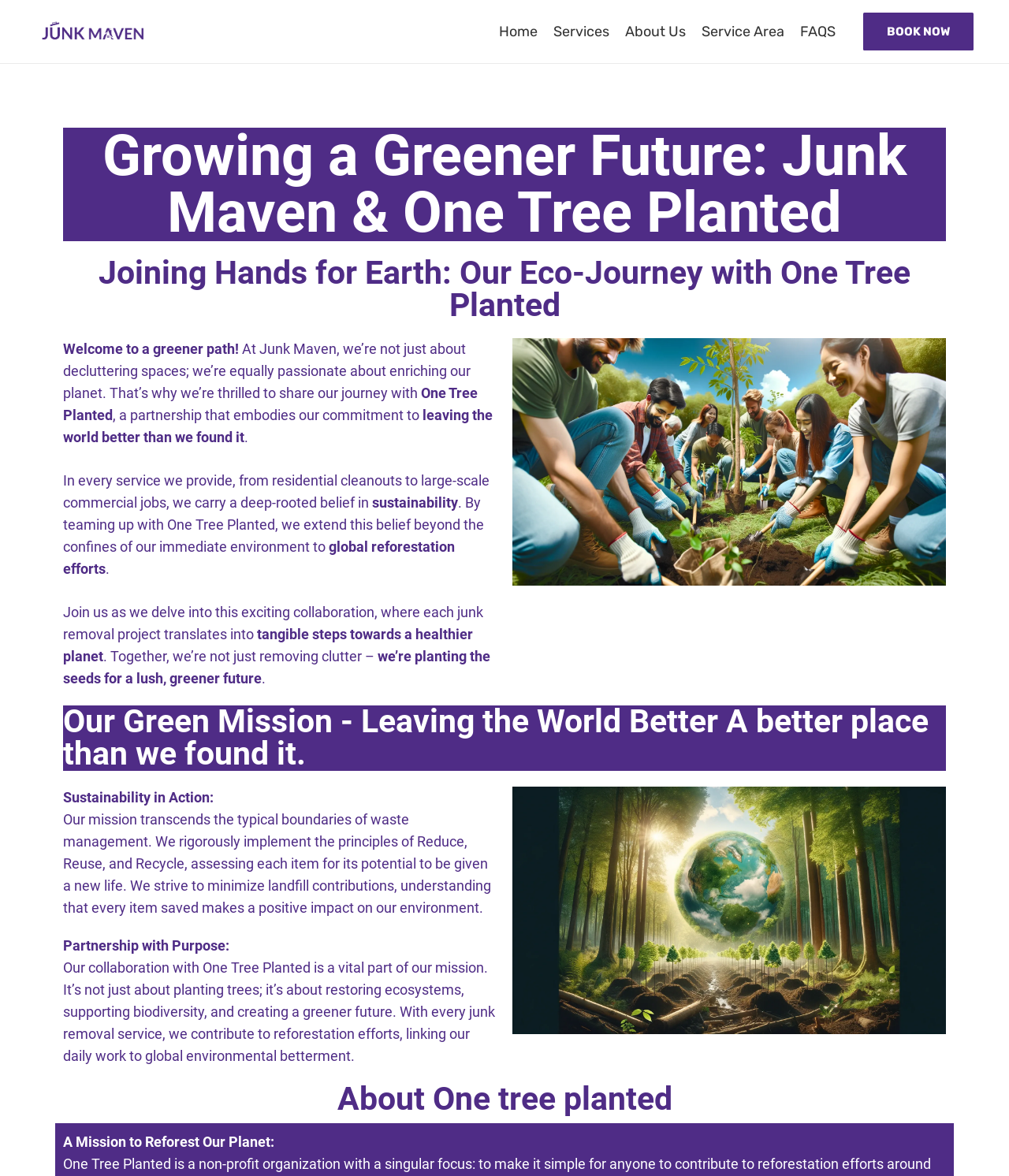Given the content of the image, can you provide a detailed answer to the question?
What is the name of the company?

The company name is mentioned in the image description 'Junk Maven LLC' at the top of the webpage, which is an image with a bounding box coordinate of [0.035, 0.017, 0.148, 0.037].